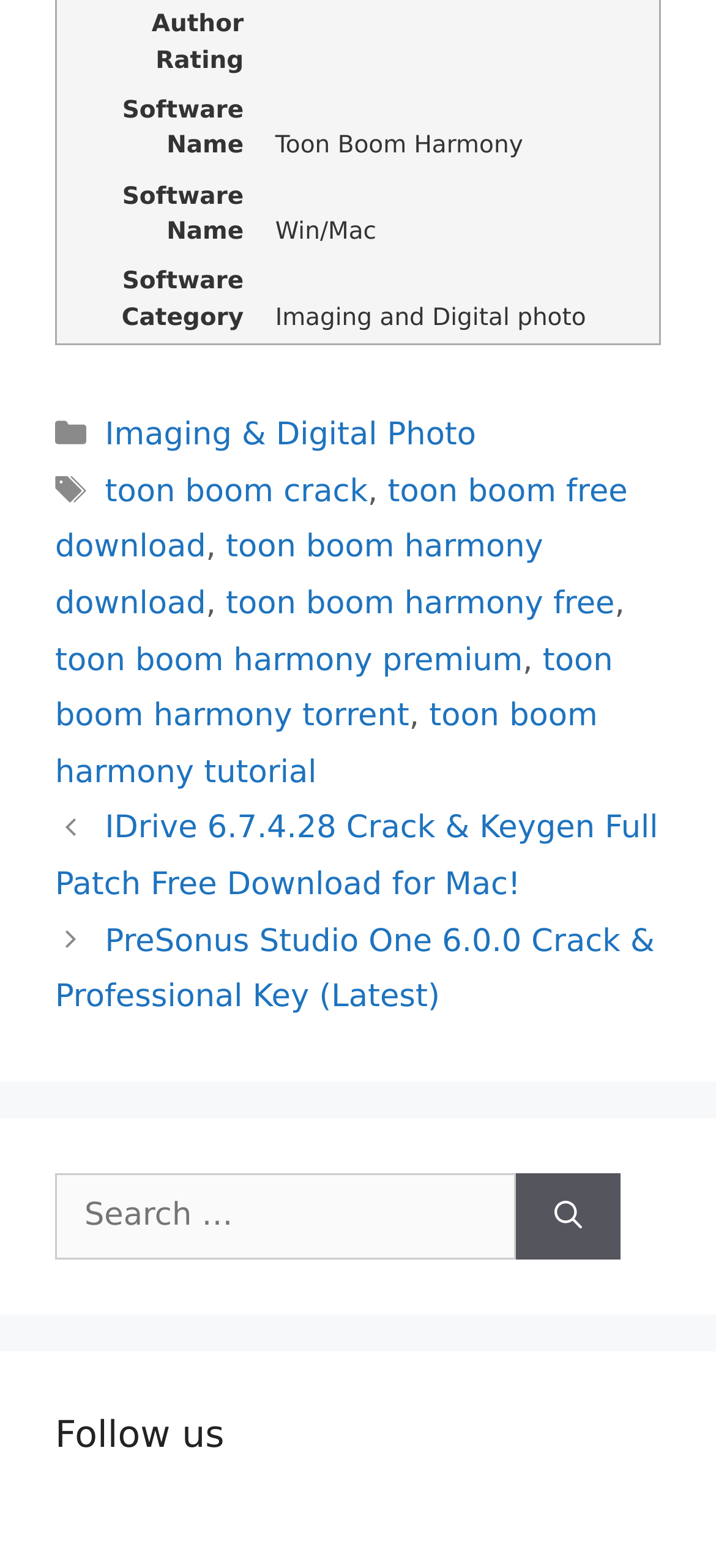Identify the bounding box coordinates for the region to click in order to carry out this instruction: "Follow us". Provide the coordinates using four float numbers between 0 and 1, formatted as [left, top, right, bottom].

[0.077, 0.897, 0.923, 0.932]